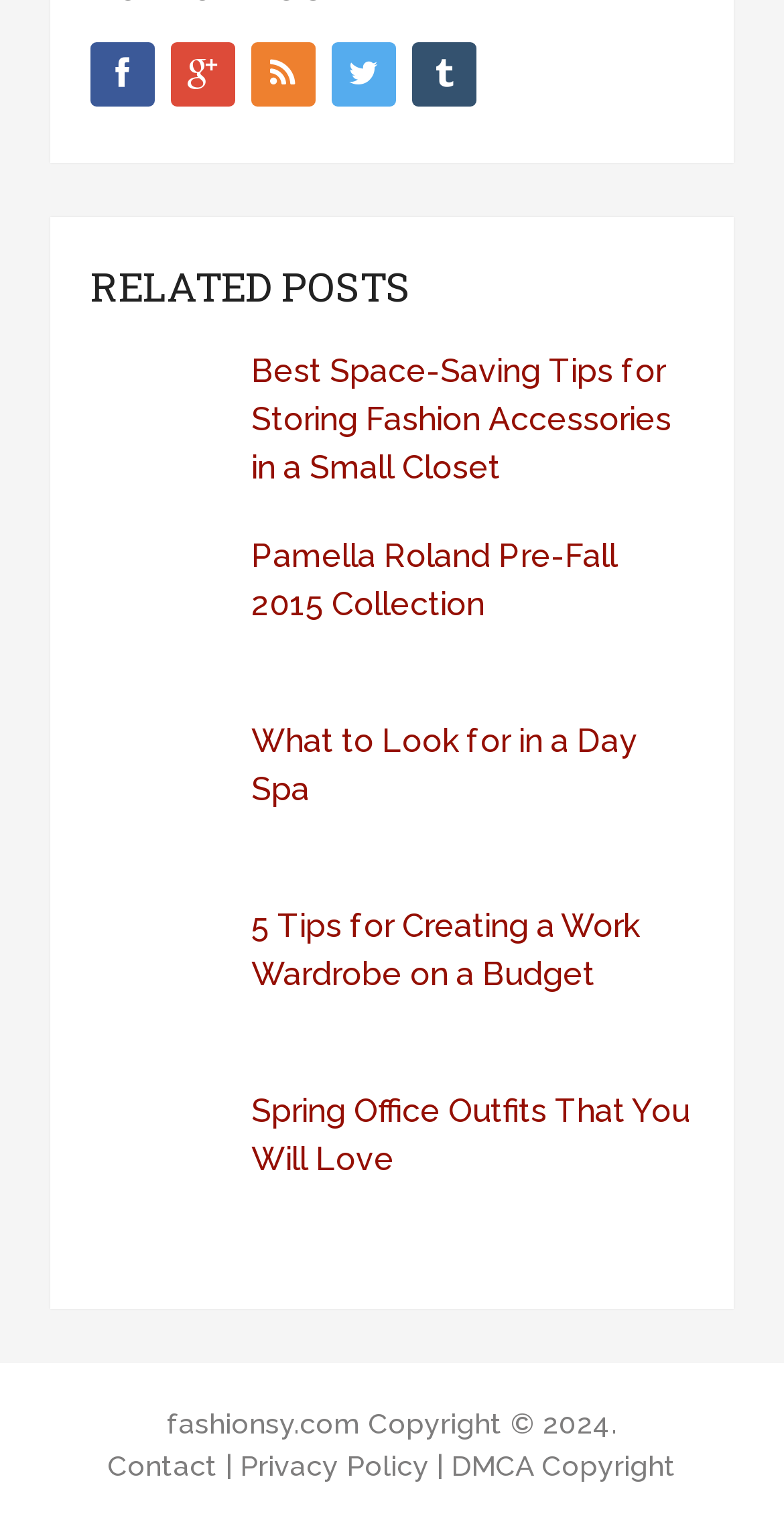Can you specify the bounding box coordinates of the area that needs to be clicked to fulfill the following instruction: "visit the contact page"?

[0.137, 0.952, 0.278, 0.974]